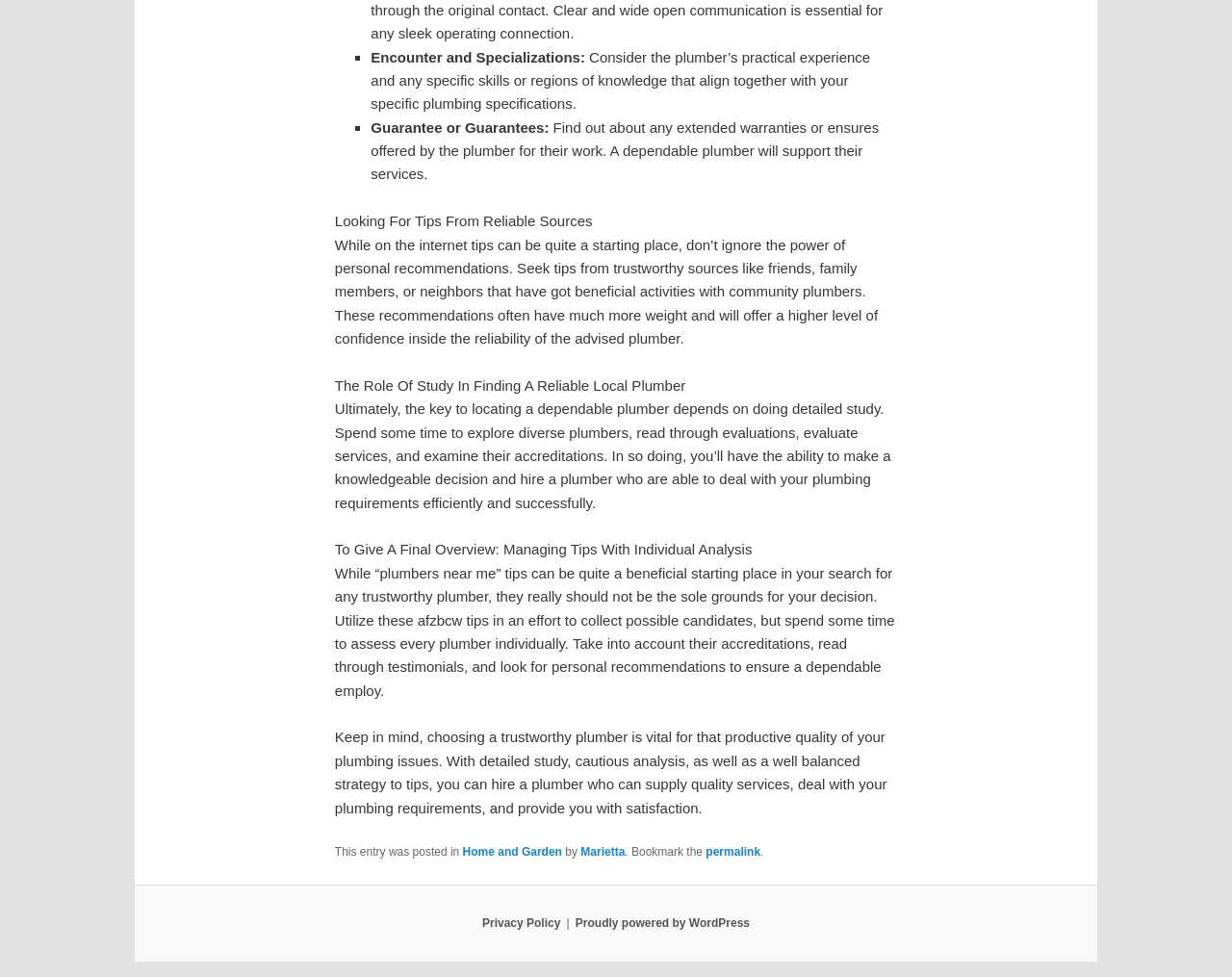Refer to the image and offer a detailed explanation in response to the question: What is the topic of the article?

The article discusses the importance of finding a reliable plumber and provides tips on how to do so, including considering personal recommendations, researching online, and evaluating a plumber's credentials.